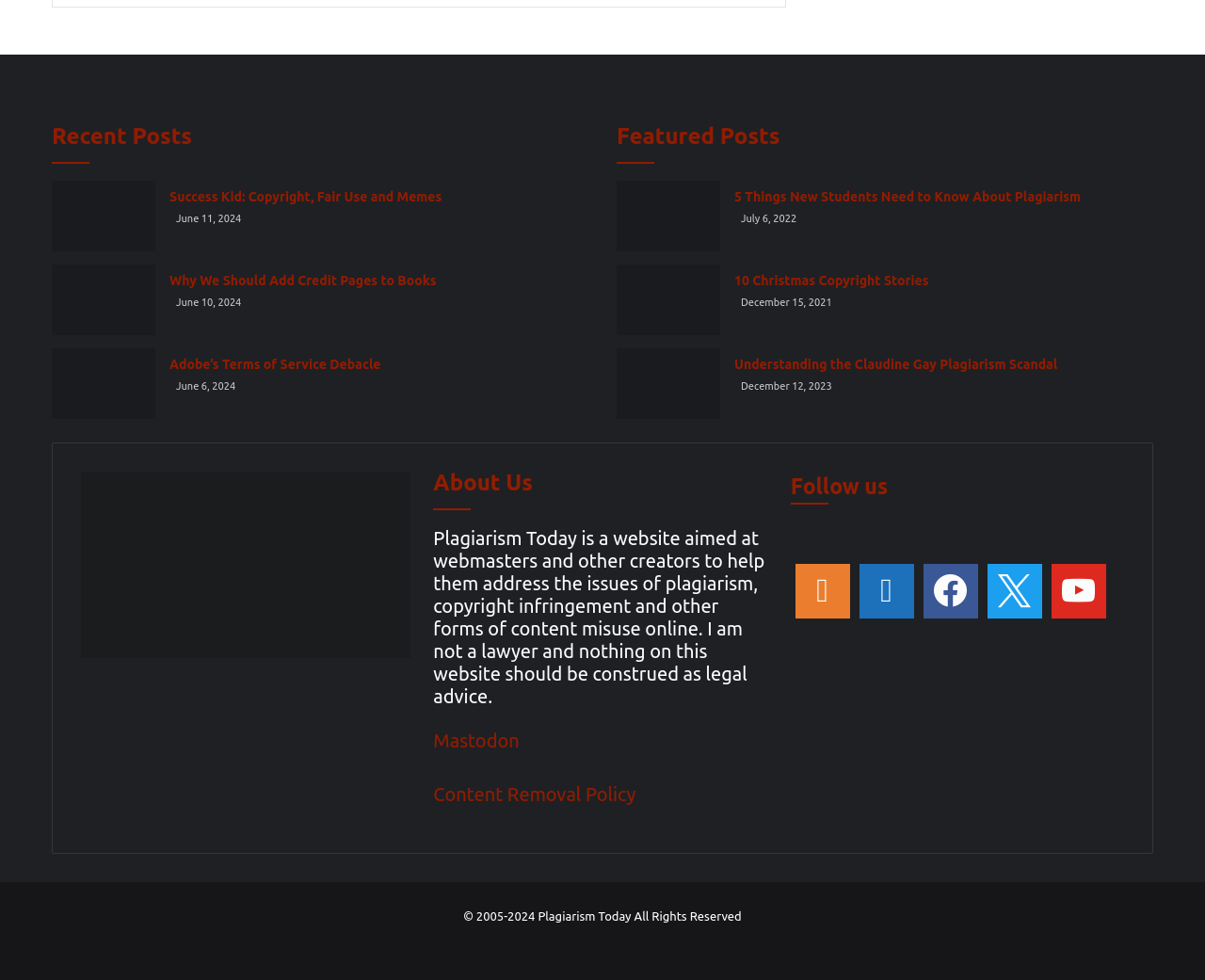Provide the bounding box coordinates of the area you need to click to execute the following instruction: "Check the 'Content Removal Policy'".

[0.36, 0.8, 0.528, 0.822]